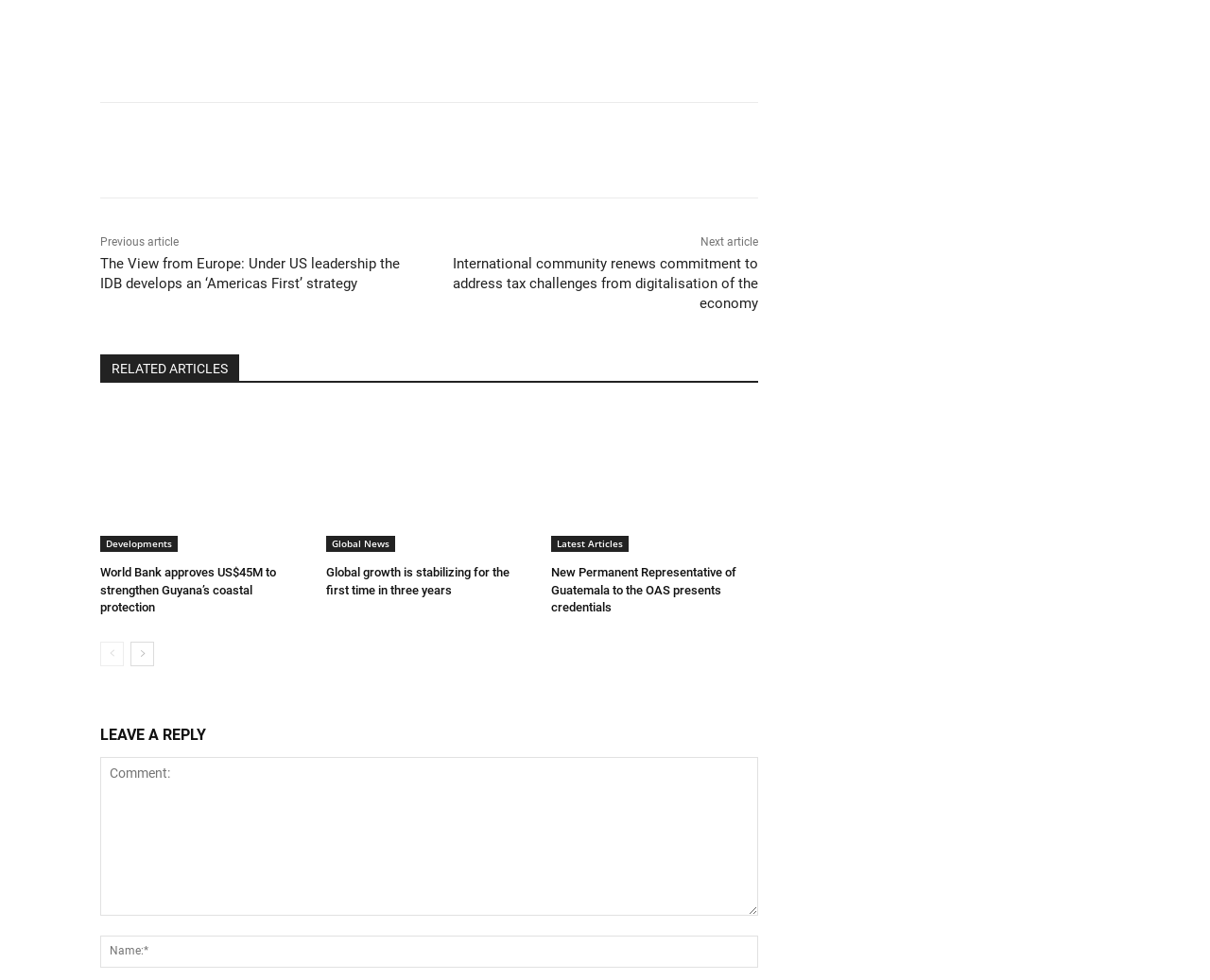Please specify the bounding box coordinates in the format (top-left x, top-left y, bottom-right x, bottom-right y), with values ranging from 0 to 1. Identify the bounding box for the UI component described as follows: Global News

[0.269, 0.547, 0.326, 0.563]